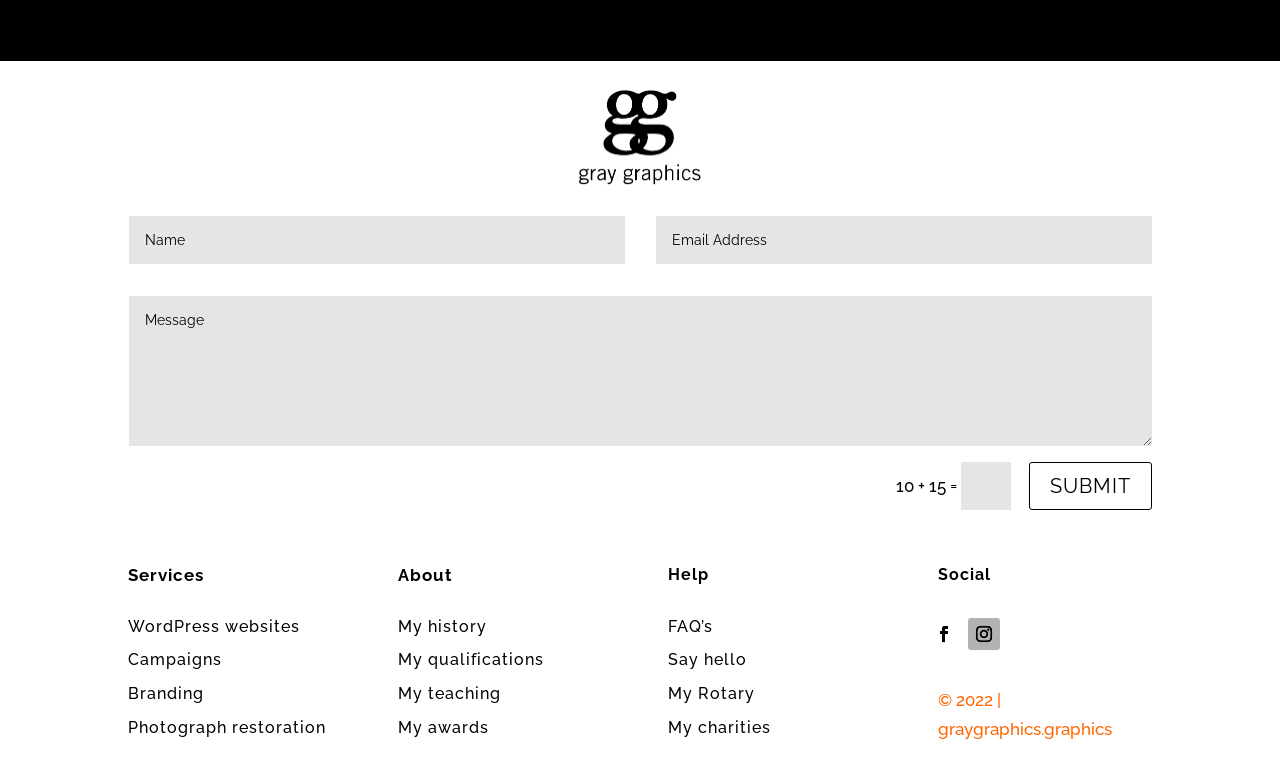How many textboxes are there?
Utilize the information in the image to give a detailed answer to the question.

There are three textboxes with IDs 178, 180, and 182, all of which have no initial text and are not required.